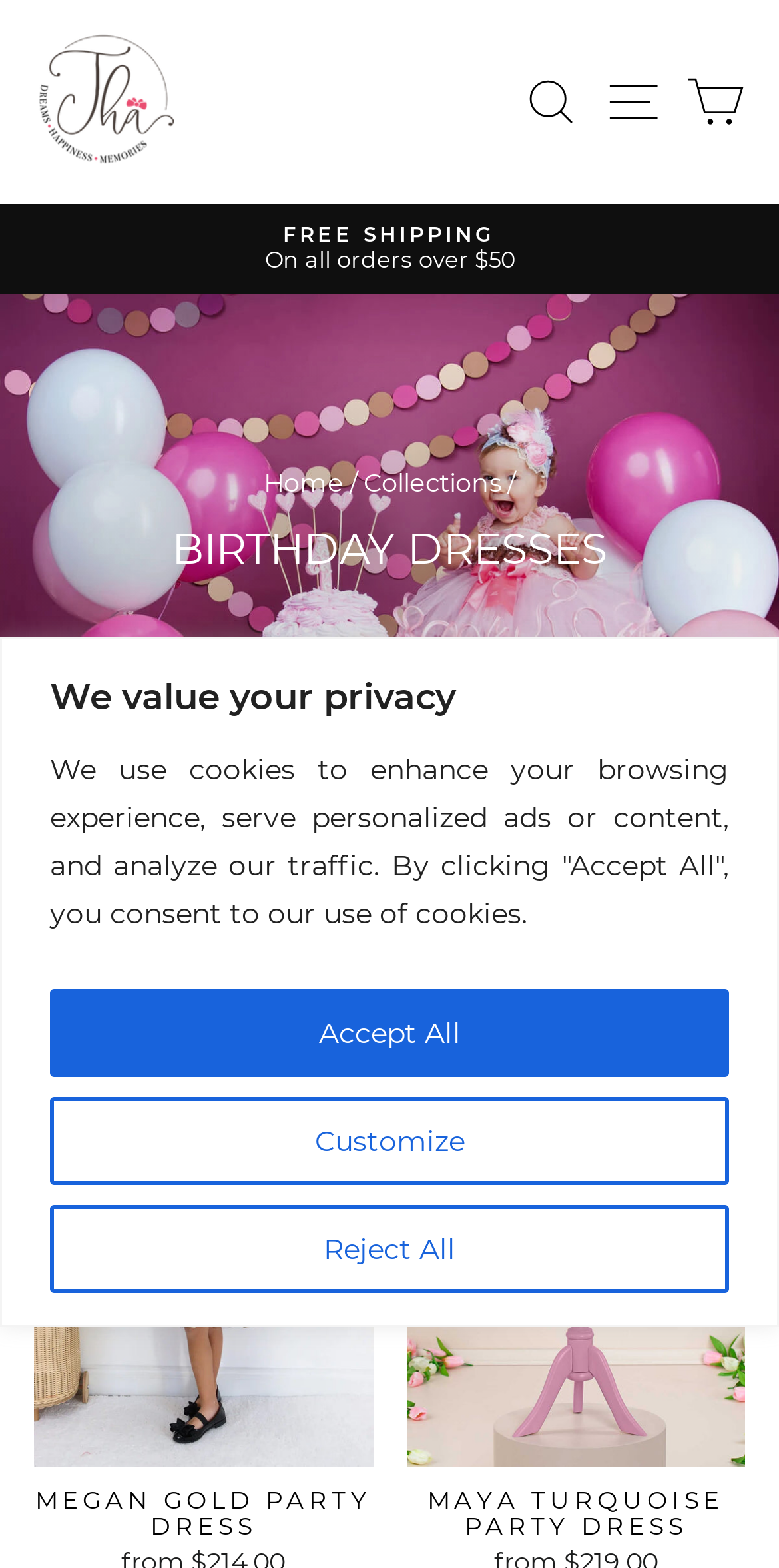Please determine the bounding box of the UI element that matches this description: Home. The coordinates should be given as (top-left x, top-left y, bottom-right x, bottom-right y), with all values between 0 and 1.

[0.338, 0.298, 0.441, 0.317]